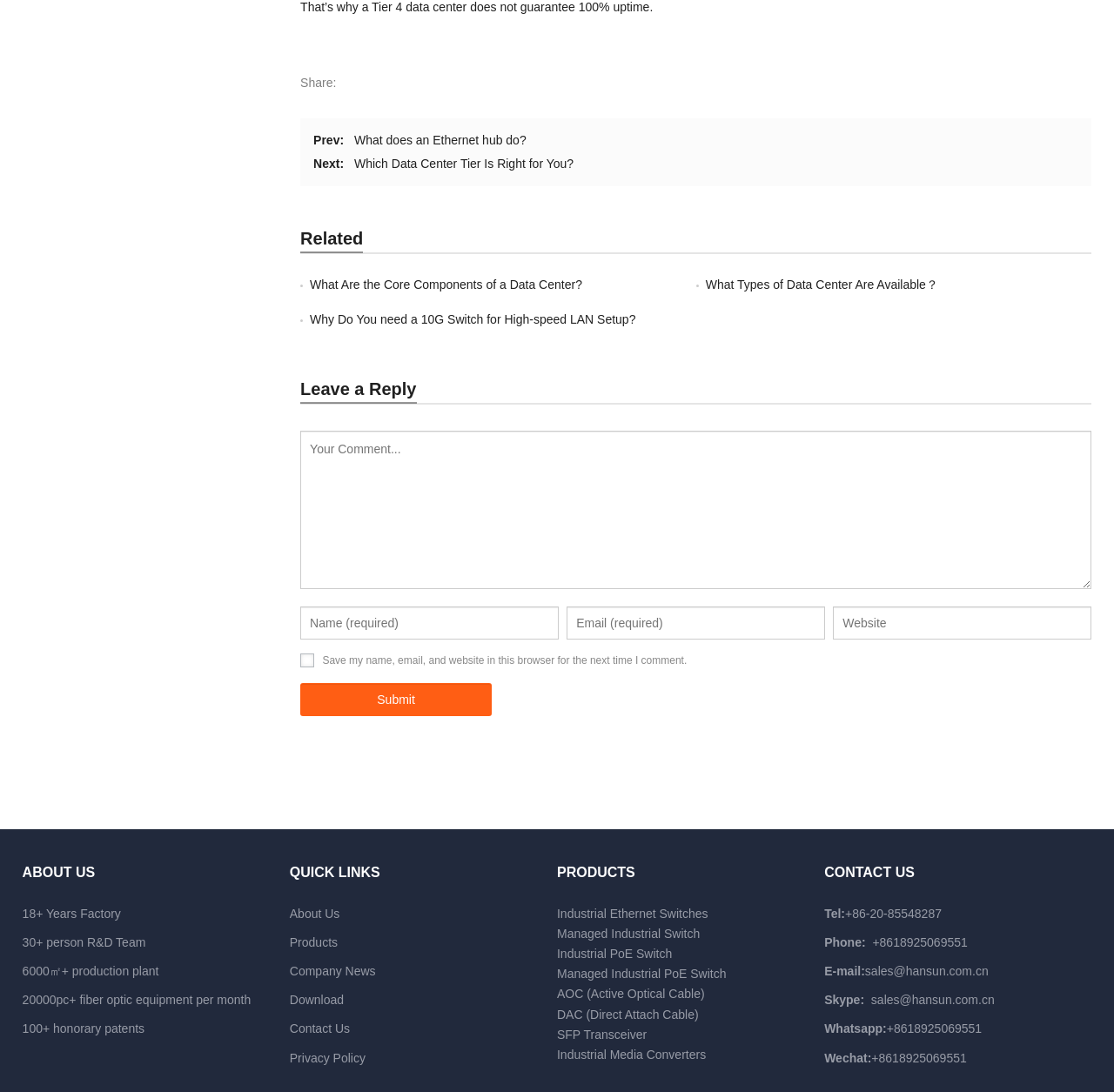Show the bounding box coordinates of the element that should be clicked to complete the task: "Submit the comment".

[0.27, 0.626, 0.441, 0.656]